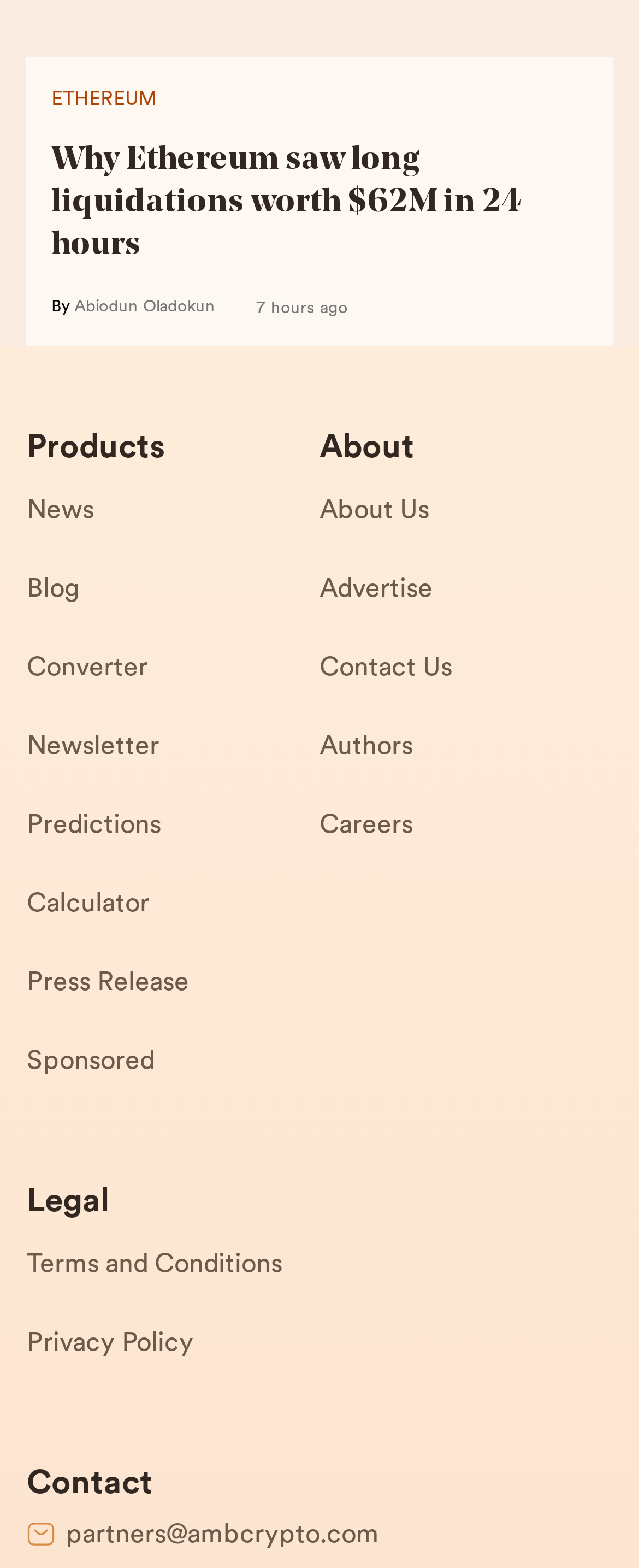Identify the bounding box coordinates of the part that should be clicked to carry out this instruction: "Contact the authors".

[0.5, 0.461, 0.958, 0.511]